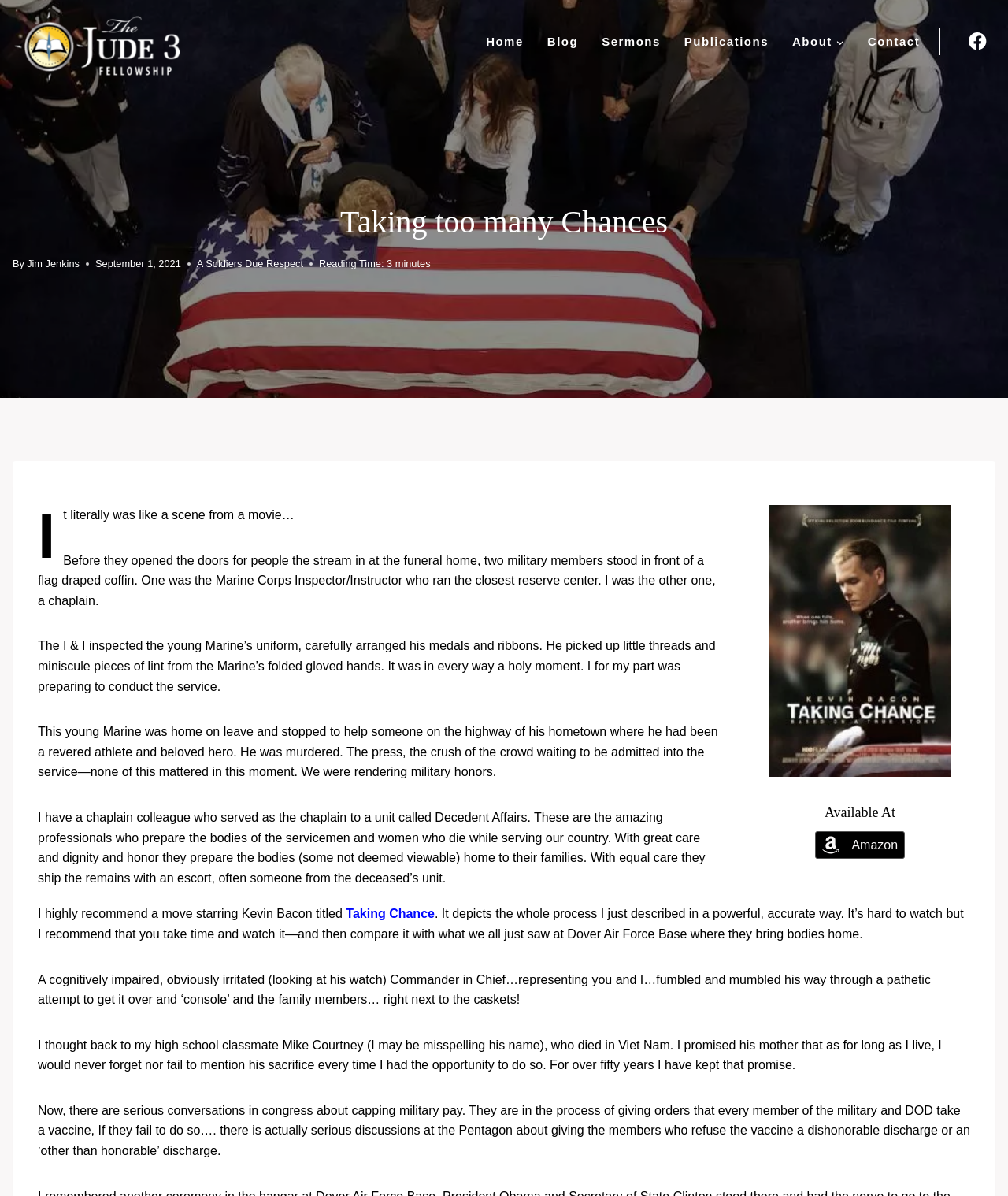Identify the bounding box coordinates for the region to click in order to carry out this instruction: "Click the 'A Soldiers Due Respect' link". Provide the coordinates using four float numbers between 0 and 1, formatted as [left, top, right, bottom].

[0.195, 0.215, 0.301, 0.225]